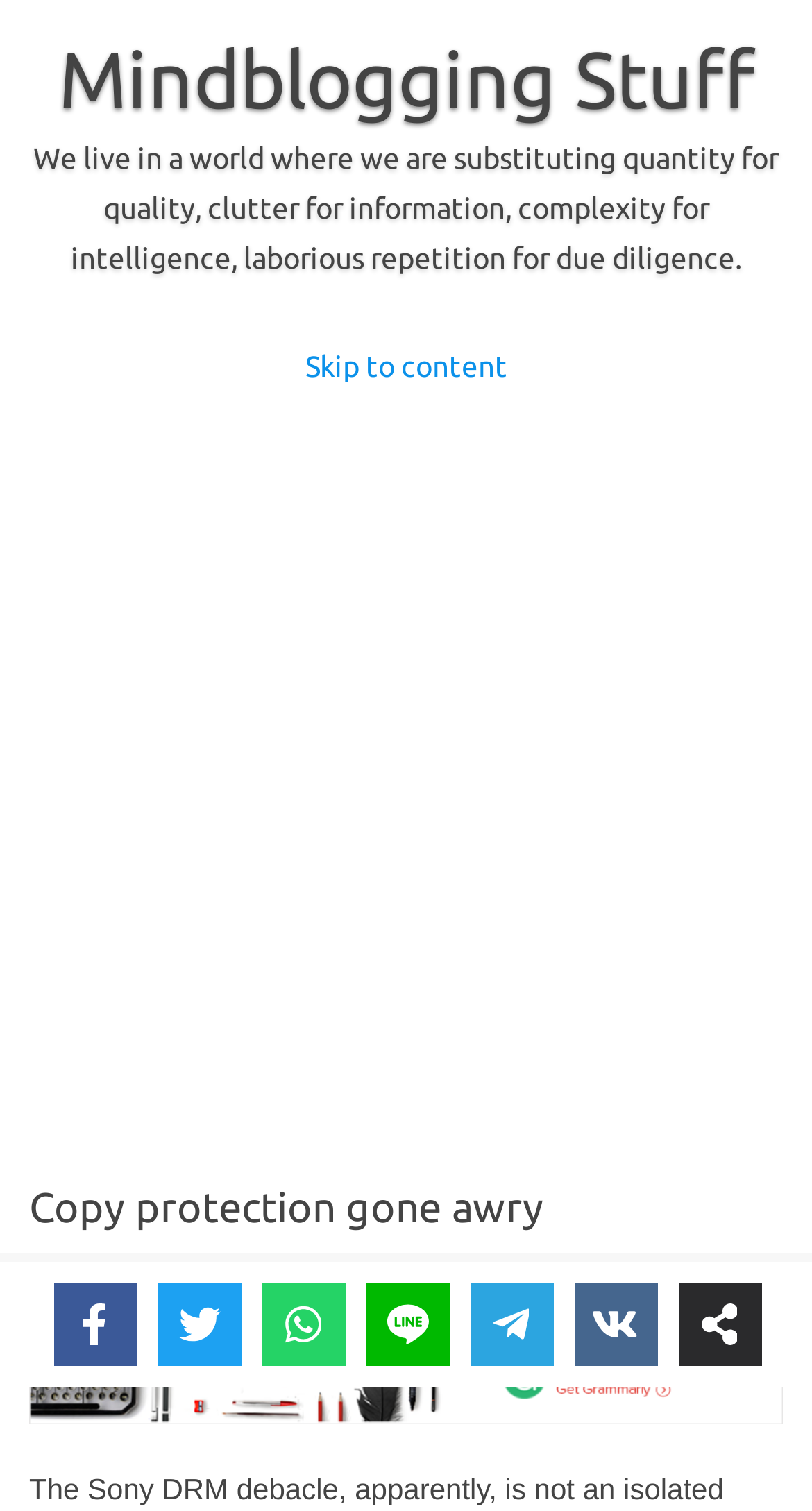What is the date of the article?
Answer the question with a single word or phrase derived from the image.

November 16, 2005